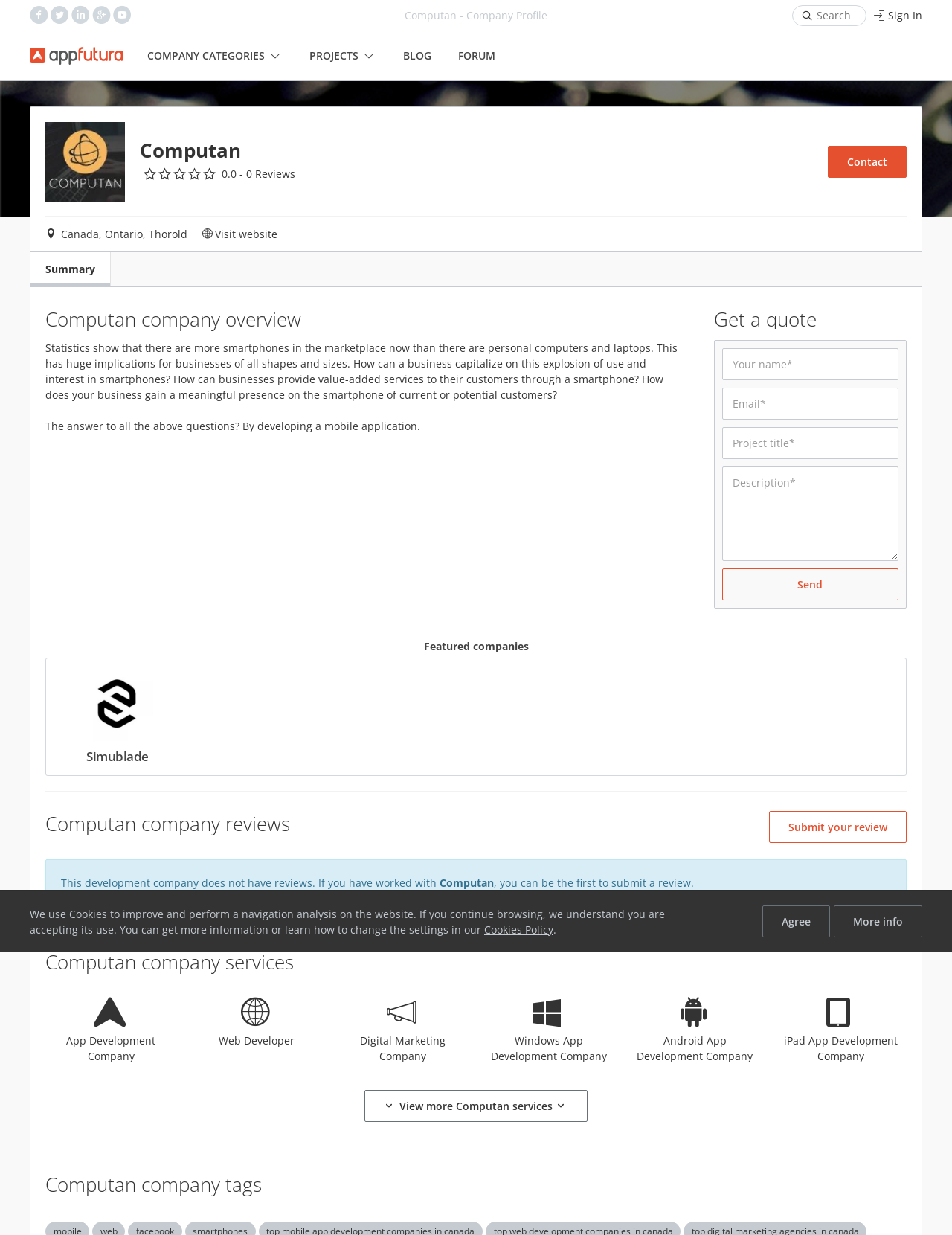What is the purpose of developing a mobile application?
Using the visual information from the image, give a one-word or short-phrase answer.

To capitalize on smartphone use